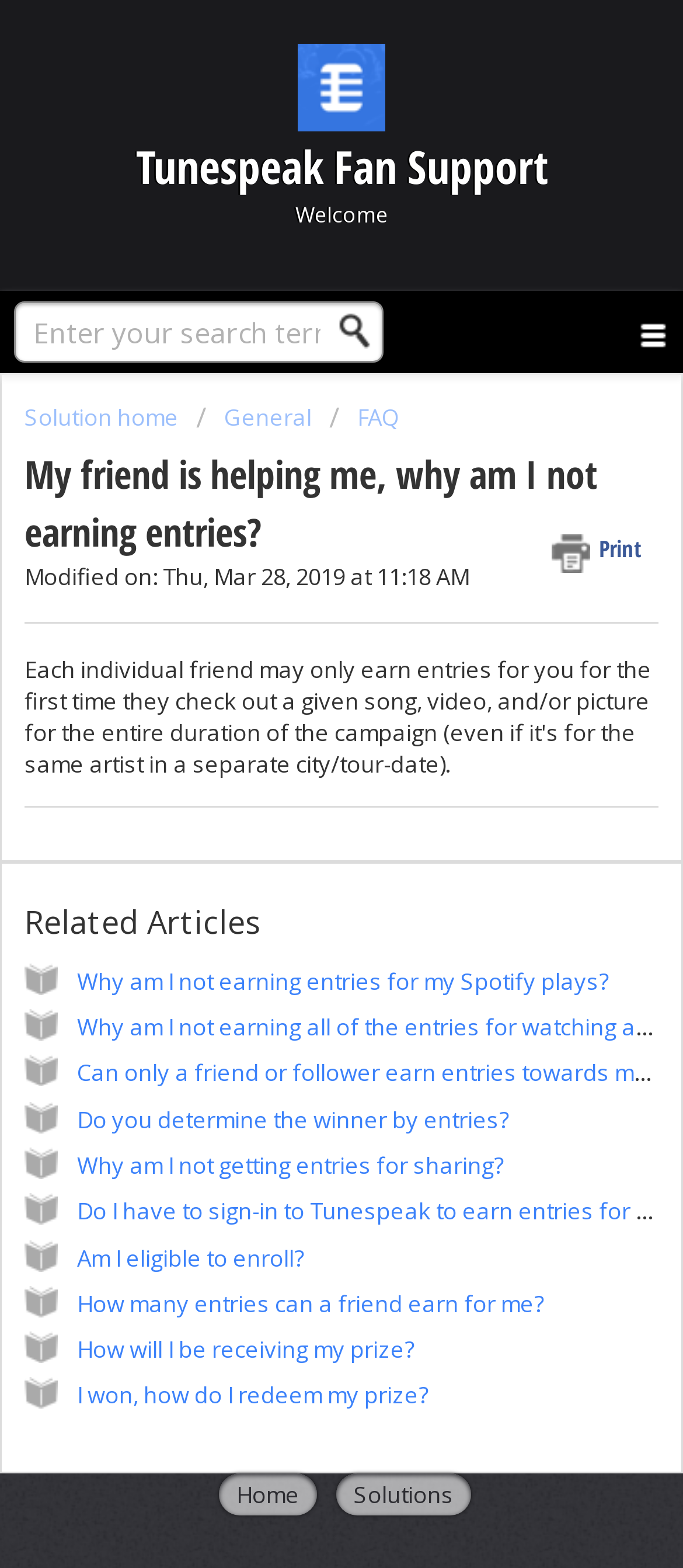Locate the UI element described by Solution home and provide its bounding box coordinates. Use the format (top-left x, top-left y, bottom-right x, bottom-right y) with all values as floating point numbers between 0 and 1.

[0.036, 0.256, 0.269, 0.276]